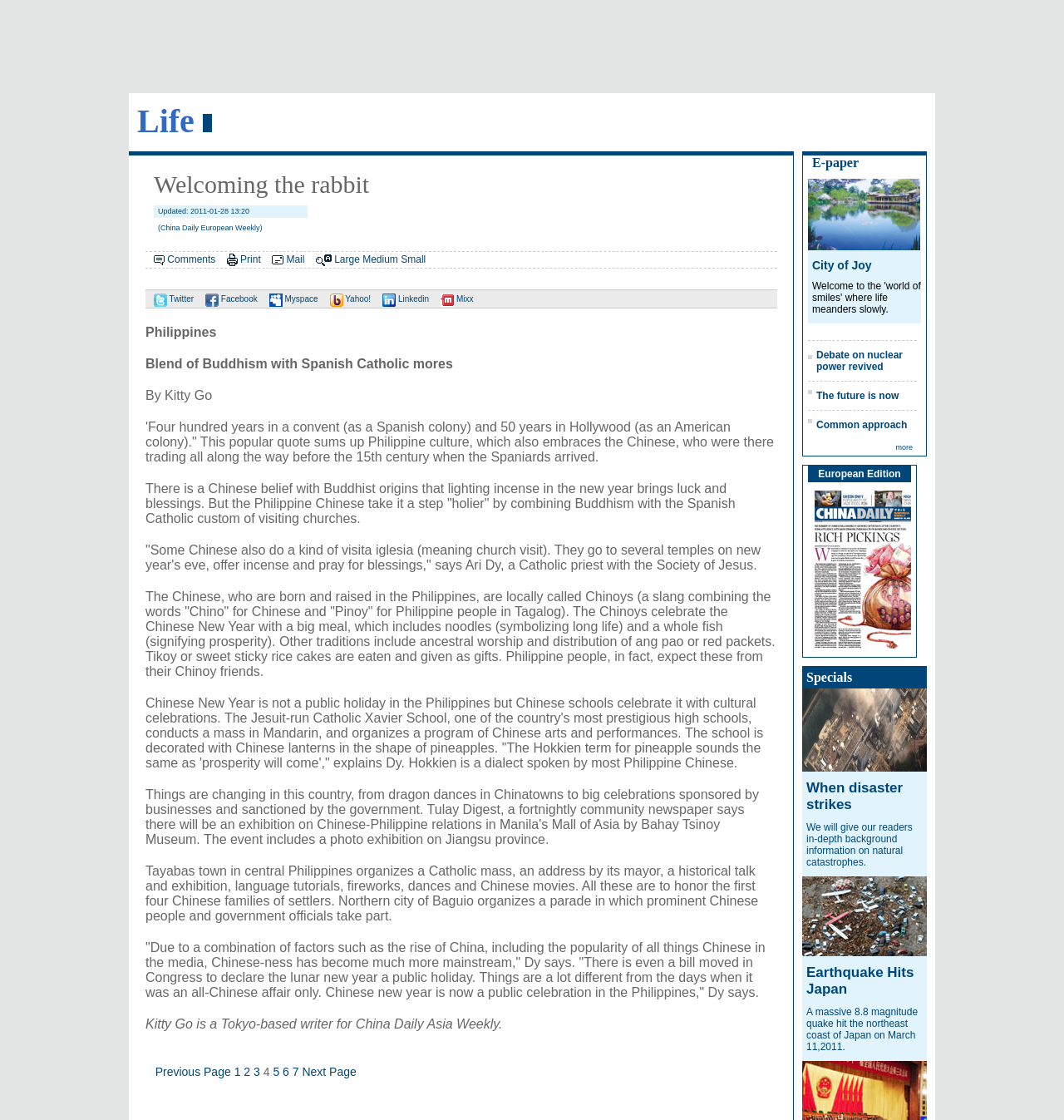Give a one-word or short phrase answer to this question: 
What is the name of the school mentioned in the article?

Xavier School